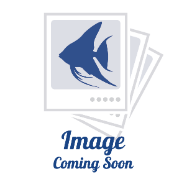Is the webpage related to aquatic life?
Please use the image to provide a one-word or short phrase answer.

Yes